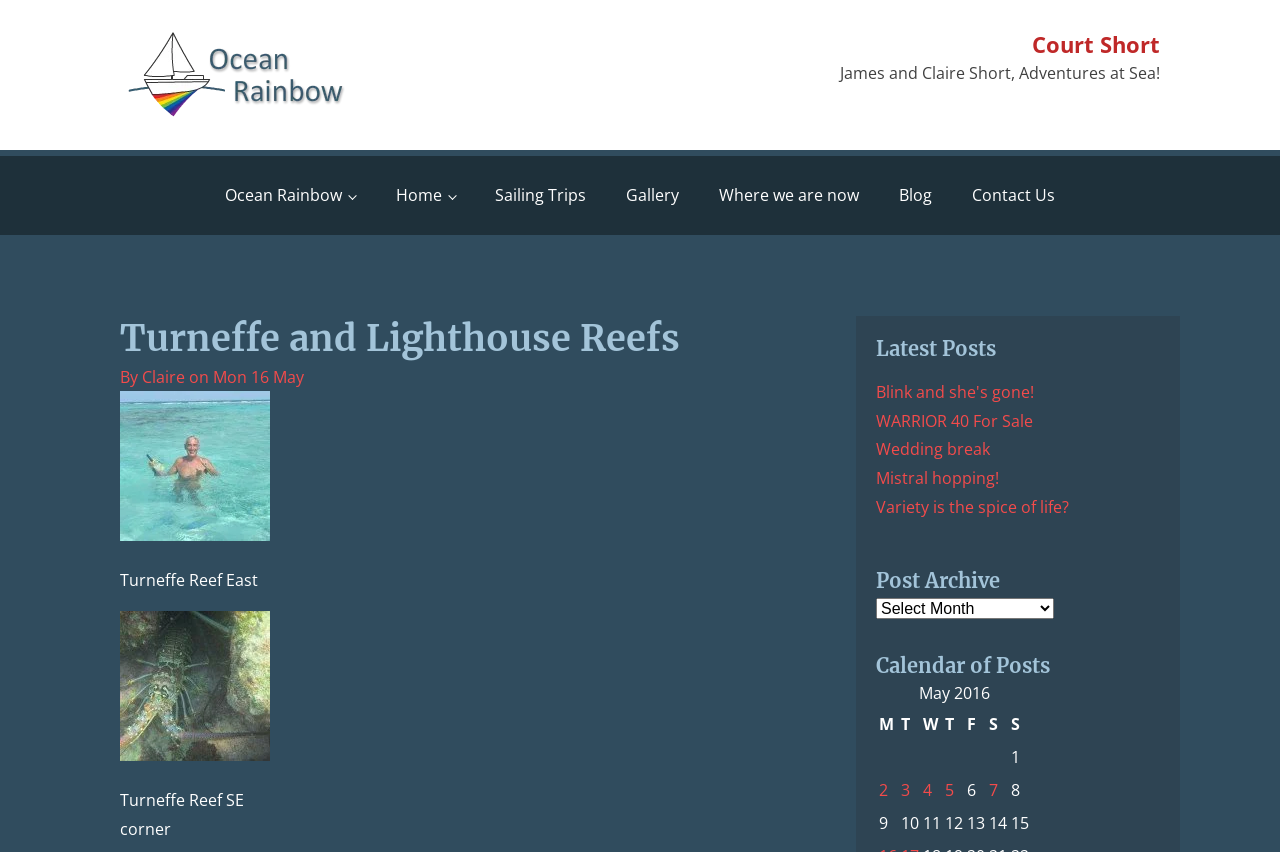Who are the authors of the blog posts?
Based on the image, provide a one-word or brief-phrase response.

James and Claire Short